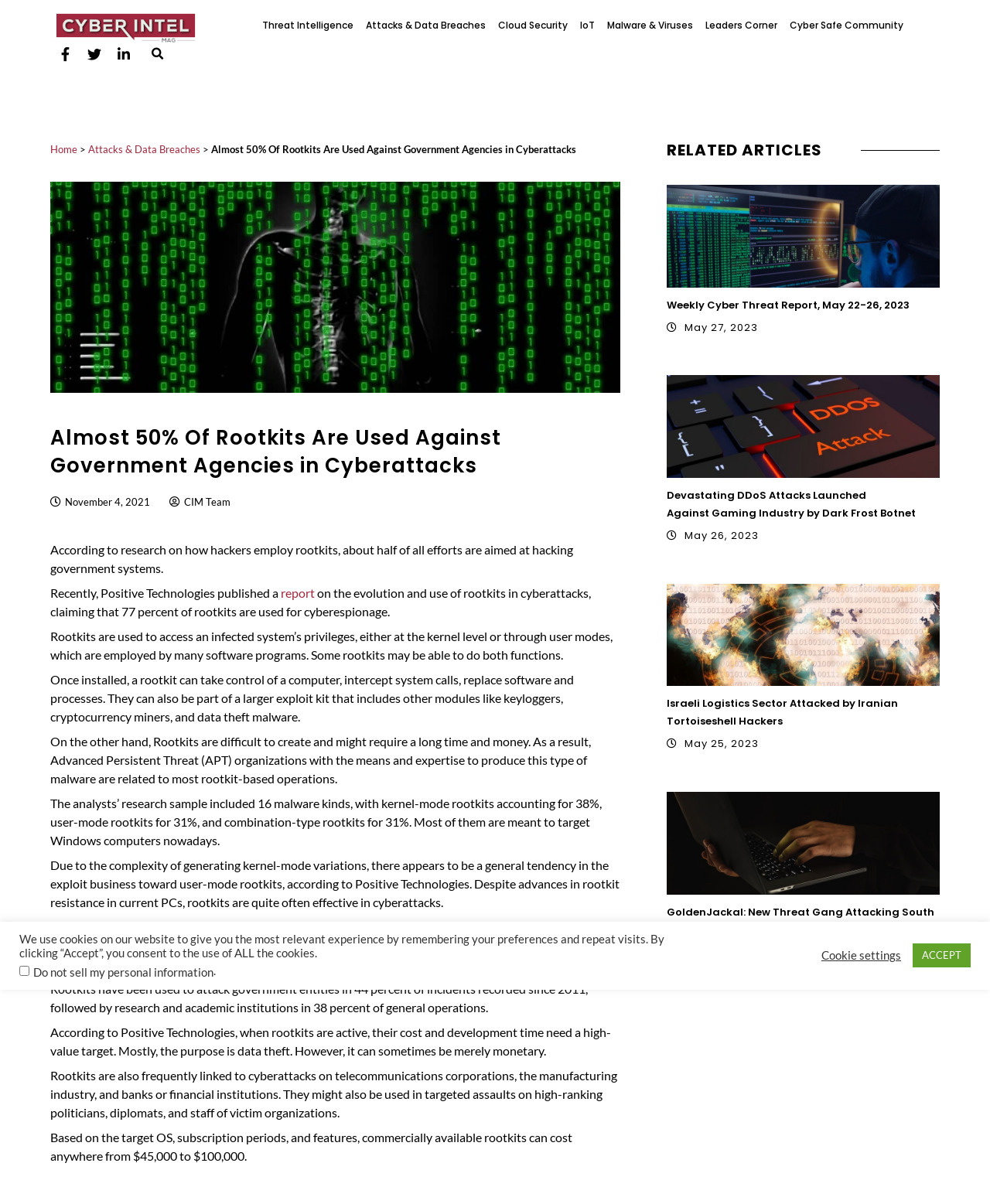Determine the bounding box coordinates for the area that should be clicked to carry out the following instruction: "View CyberIntelMag's Threat report".

[0.673, 0.154, 0.949, 0.239]